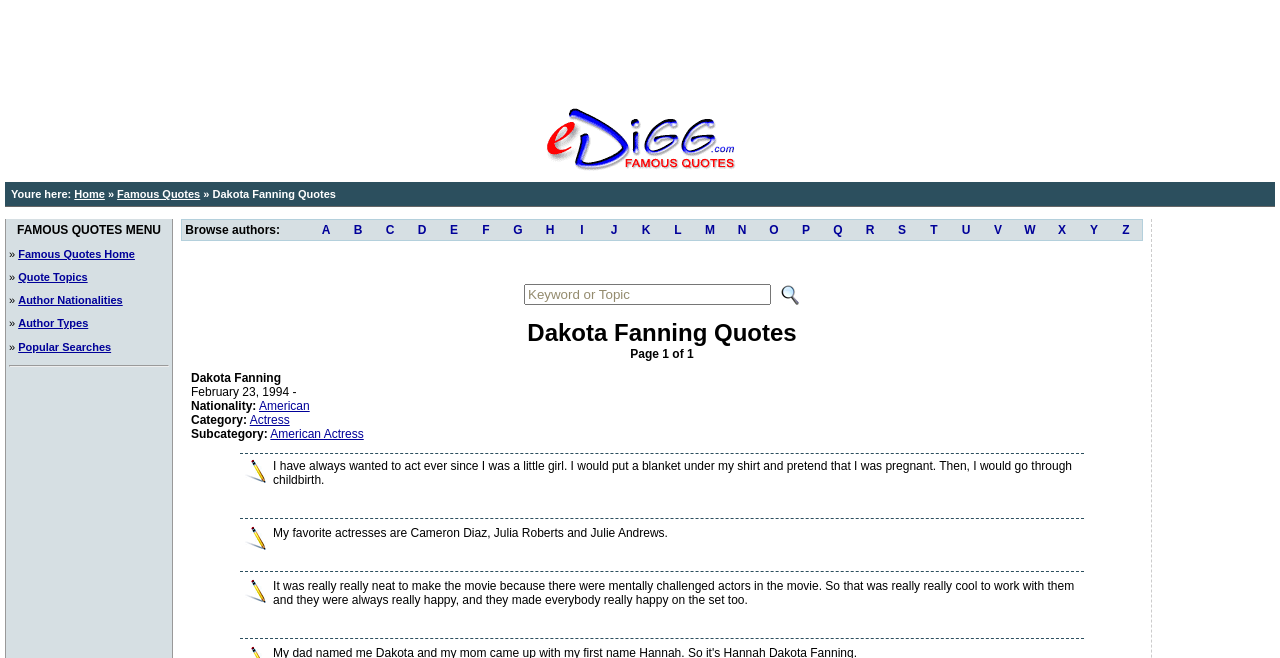Determine the bounding box coordinates of the clickable element to complete this instruction: "Browse authors starting with 'D'". Provide the coordinates in the format of four float numbers between 0 and 1, [left, top, right, bottom].

[0.317, 0.334, 0.342, 0.365]